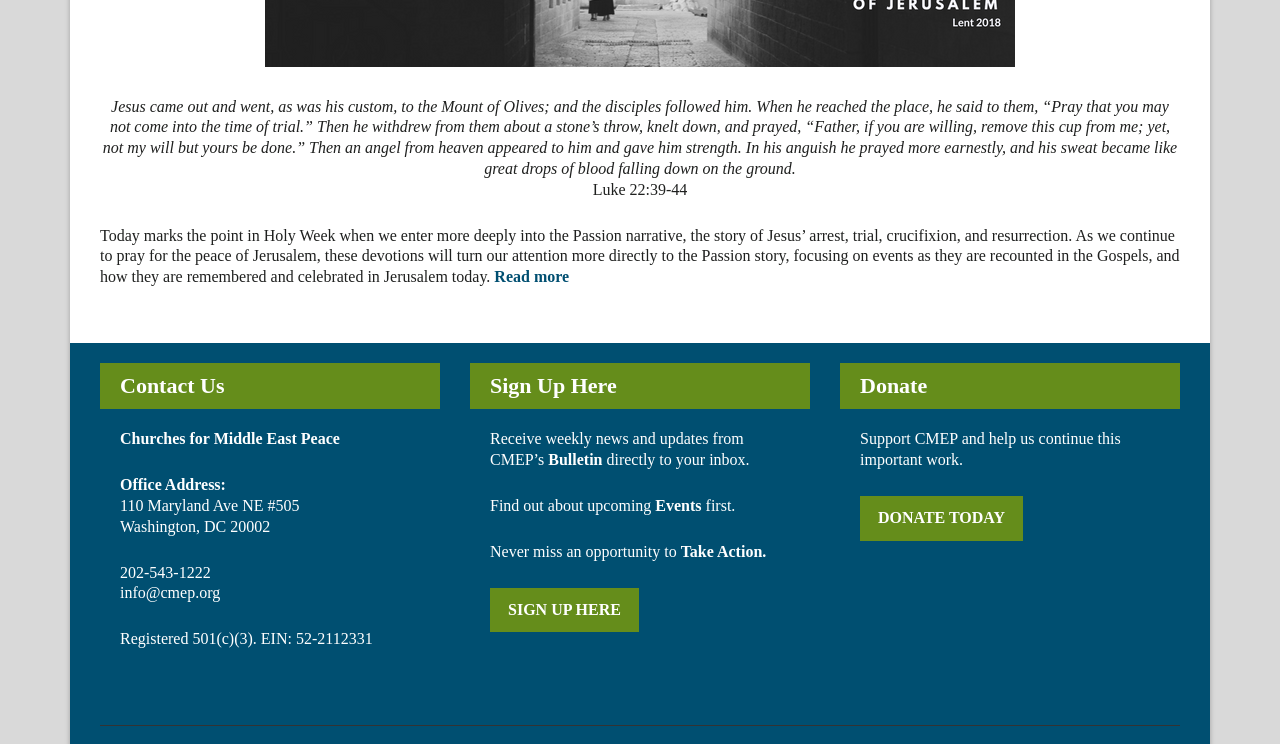Identify the coordinates of the bounding box for the element described below: "Glovo for Partners". Return the coordinates as four float numbers between 0 and 1: [left, top, right, bottom].

None